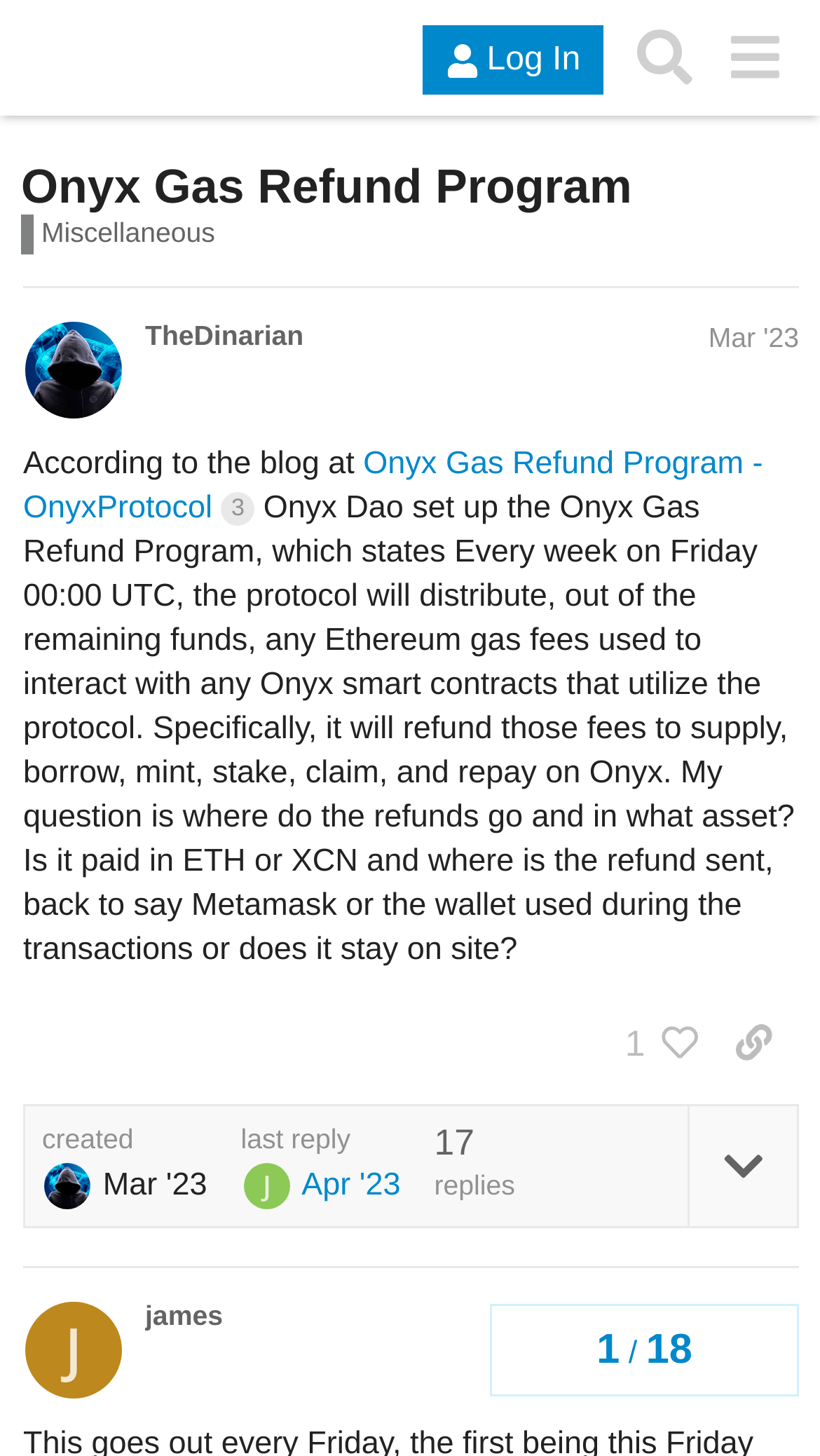Identify the bounding box coordinates of the area that should be clicked in order to complete the given instruction: "Log in to the Onyx Community". The bounding box coordinates should be four float numbers between 0 and 1, i.e., [left, top, right, bottom].

[0.516, 0.018, 0.736, 0.066]